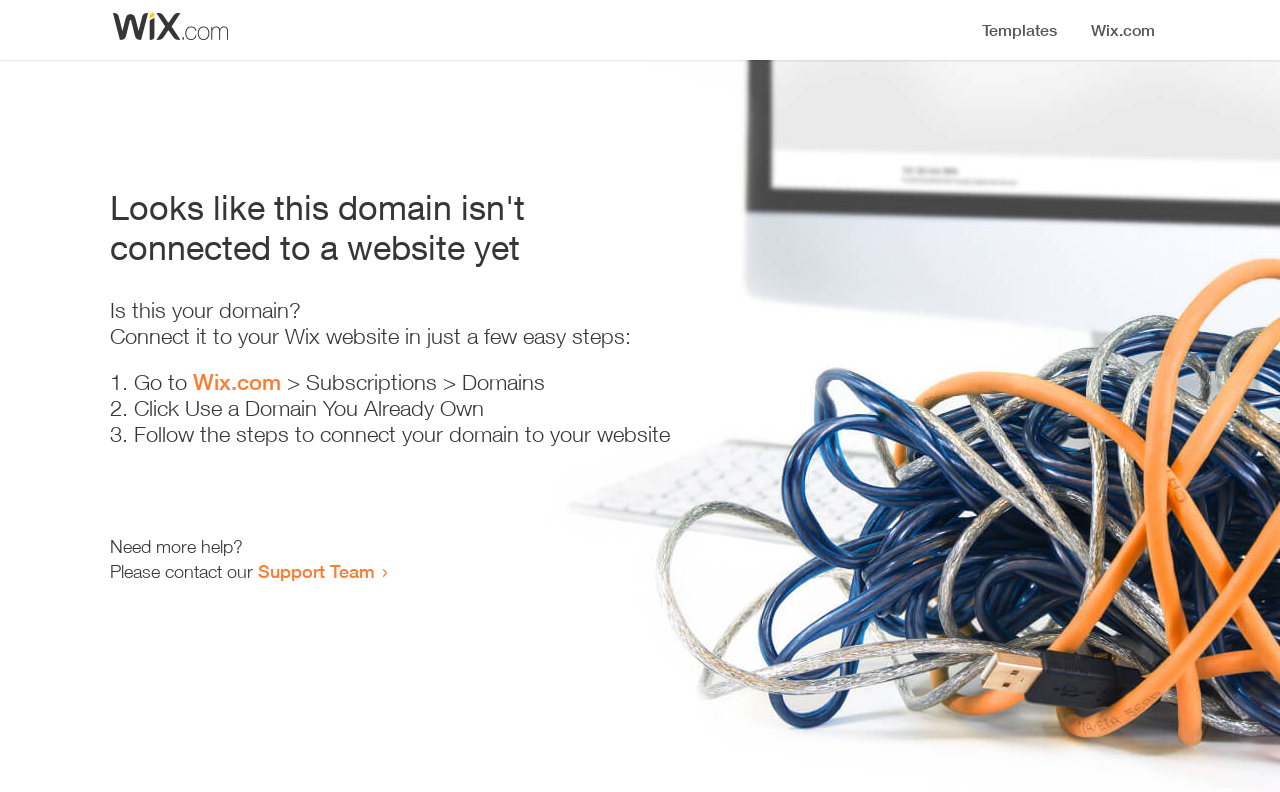What is the error message on this webpage?
Using the image as a reference, answer the question in detail.

I determined the answer by looking at the heading element on the webpage, which has the text 'Looks like this domain isn't connected to a website yet'.